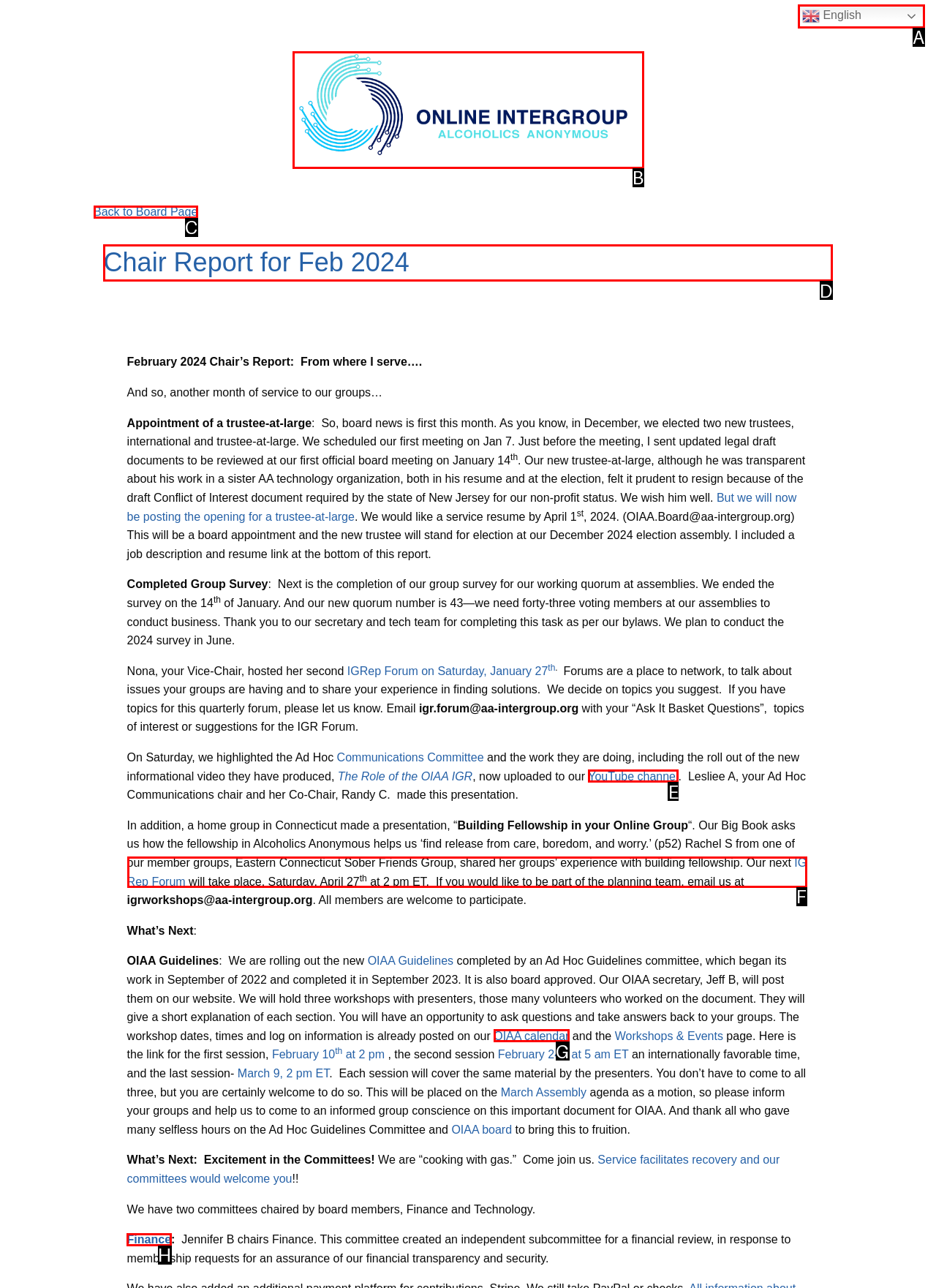Indicate which lettered UI element to click to fulfill the following task: Participate in the IGRep Forum on April 27
Provide the letter of the correct option.

F